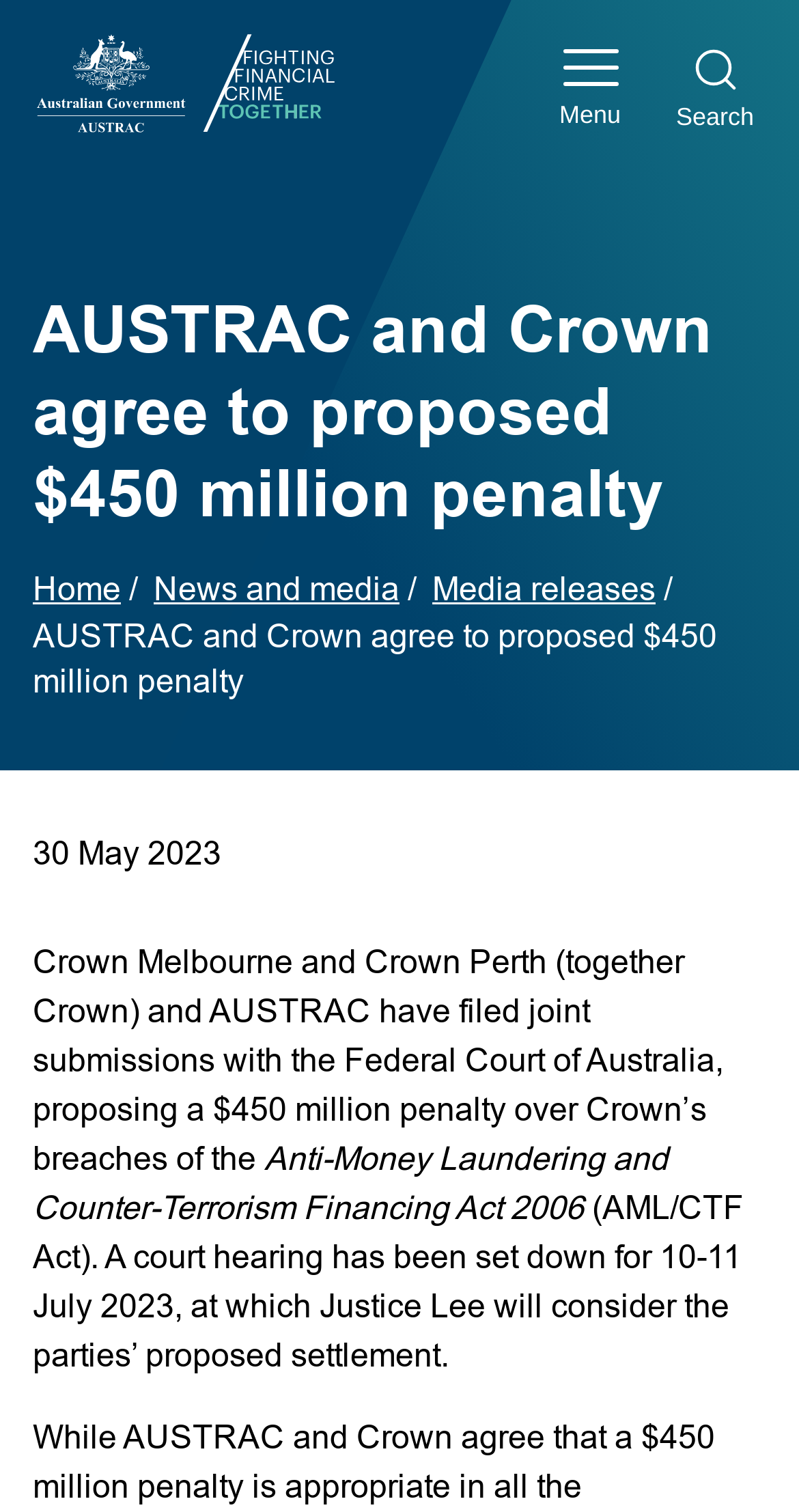What is the date of the media release?
Look at the image and answer with only one word or phrase.

30 May 2023